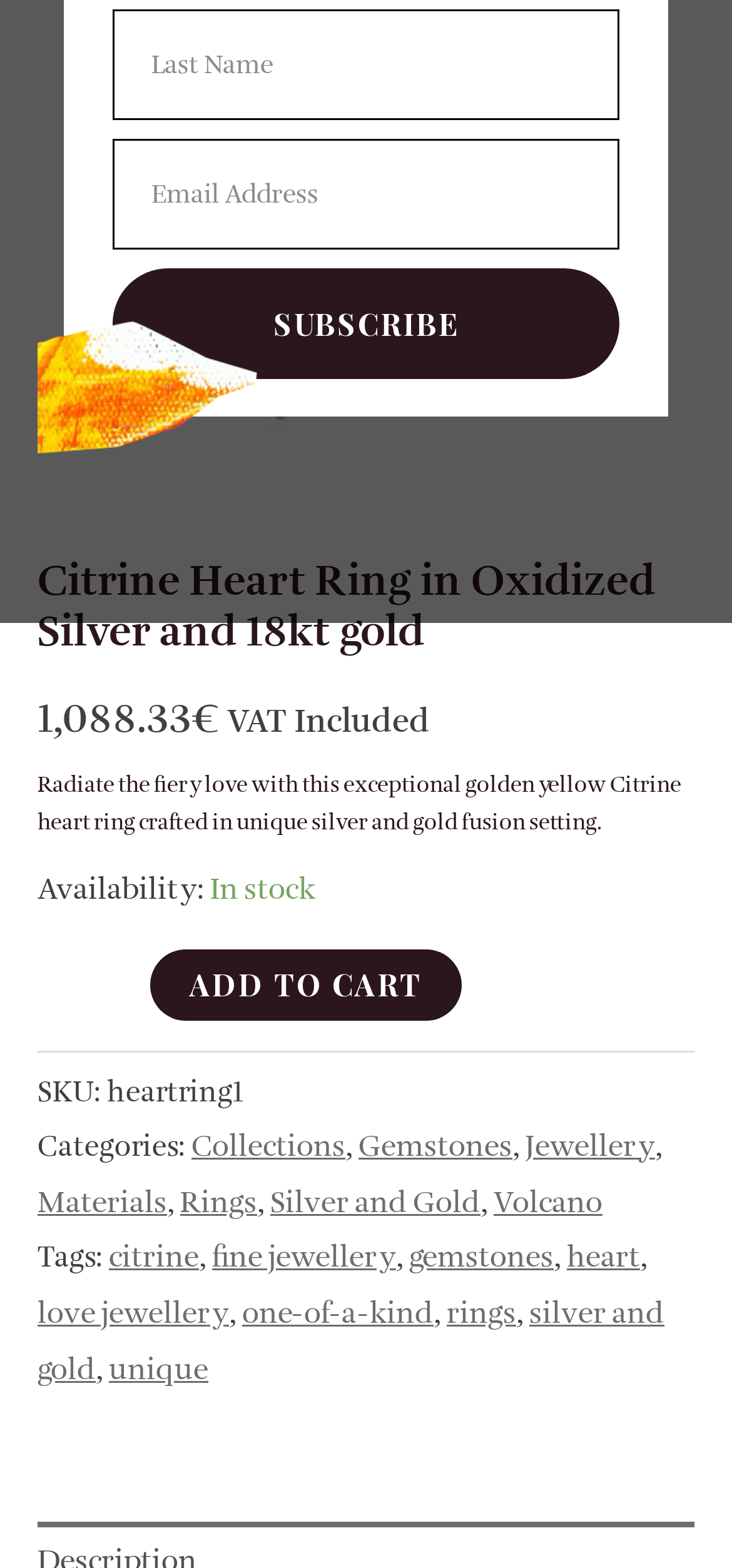Using the provided description: "Collections", find the bounding box coordinates of the corresponding UI element. The output should be four float numbers between 0 and 1, in the format [left, top, right, bottom].

[0.262, 0.723, 0.472, 0.742]